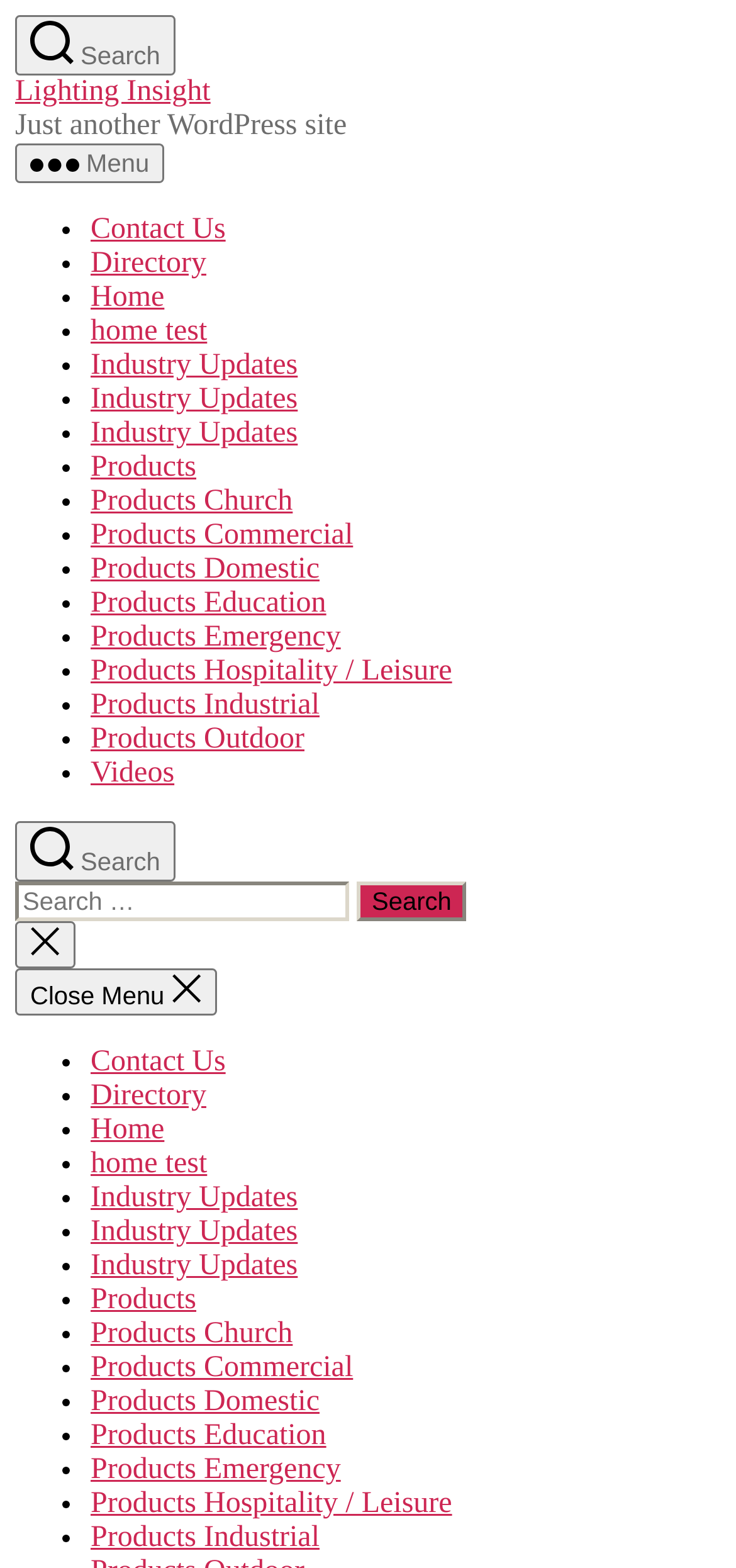How many types of products are listed in the navigation menu?
Please ensure your answer to the question is detailed and covers all necessary aspects.

The navigation menu lists many types of products, including 'Products Church', 'Products Commercial', 'Products Domestic', and many others, which suggests that there are at least 10 types of products listed.